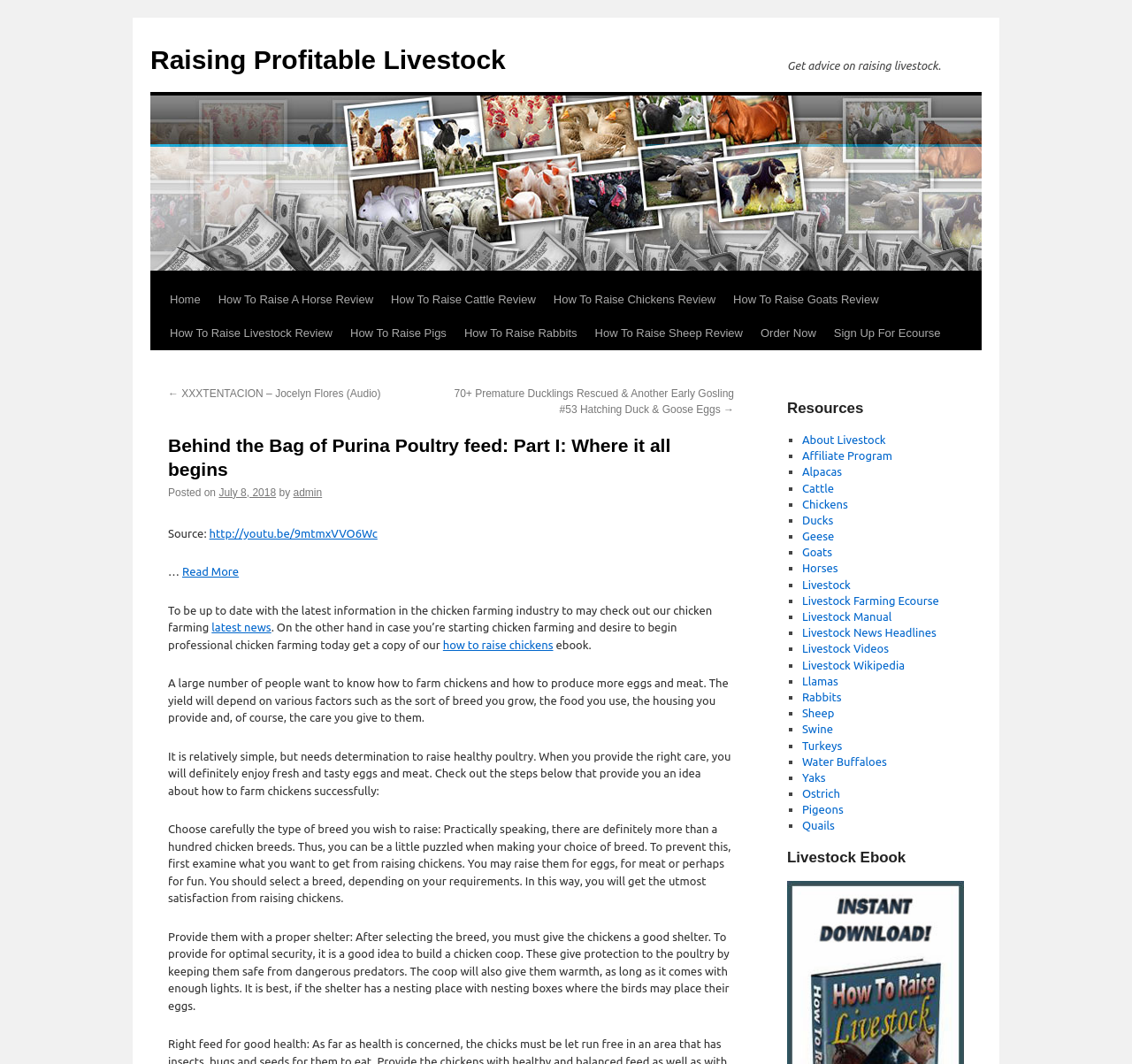Extract the heading text from the webpage.

Behind the Bag of Purina Poultry feed: Part I: Where it all begins